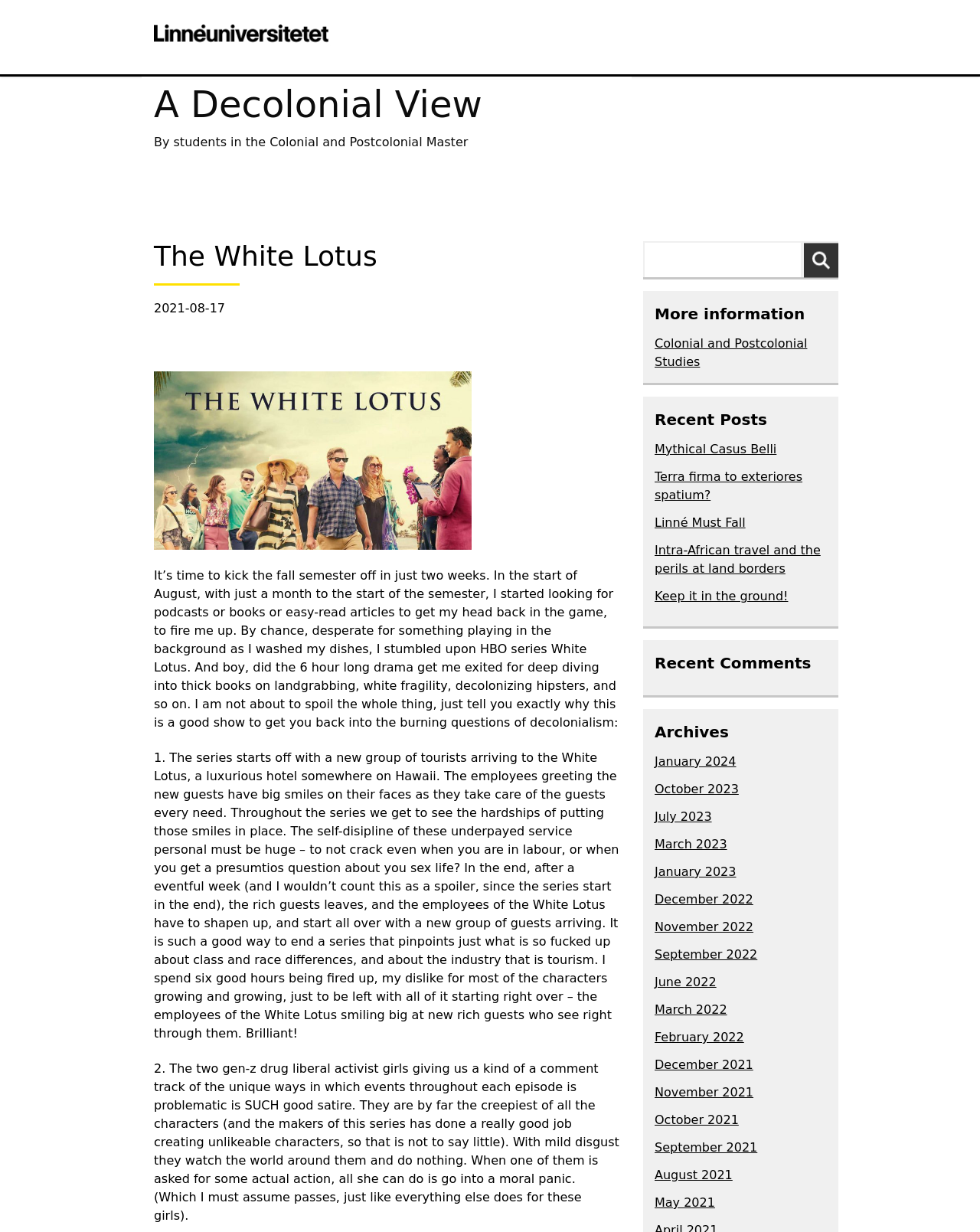Locate the bounding box coordinates of the element that should be clicked to execute the following instruction: "Search for a keyword".

[0.656, 0.196, 0.855, 0.226]